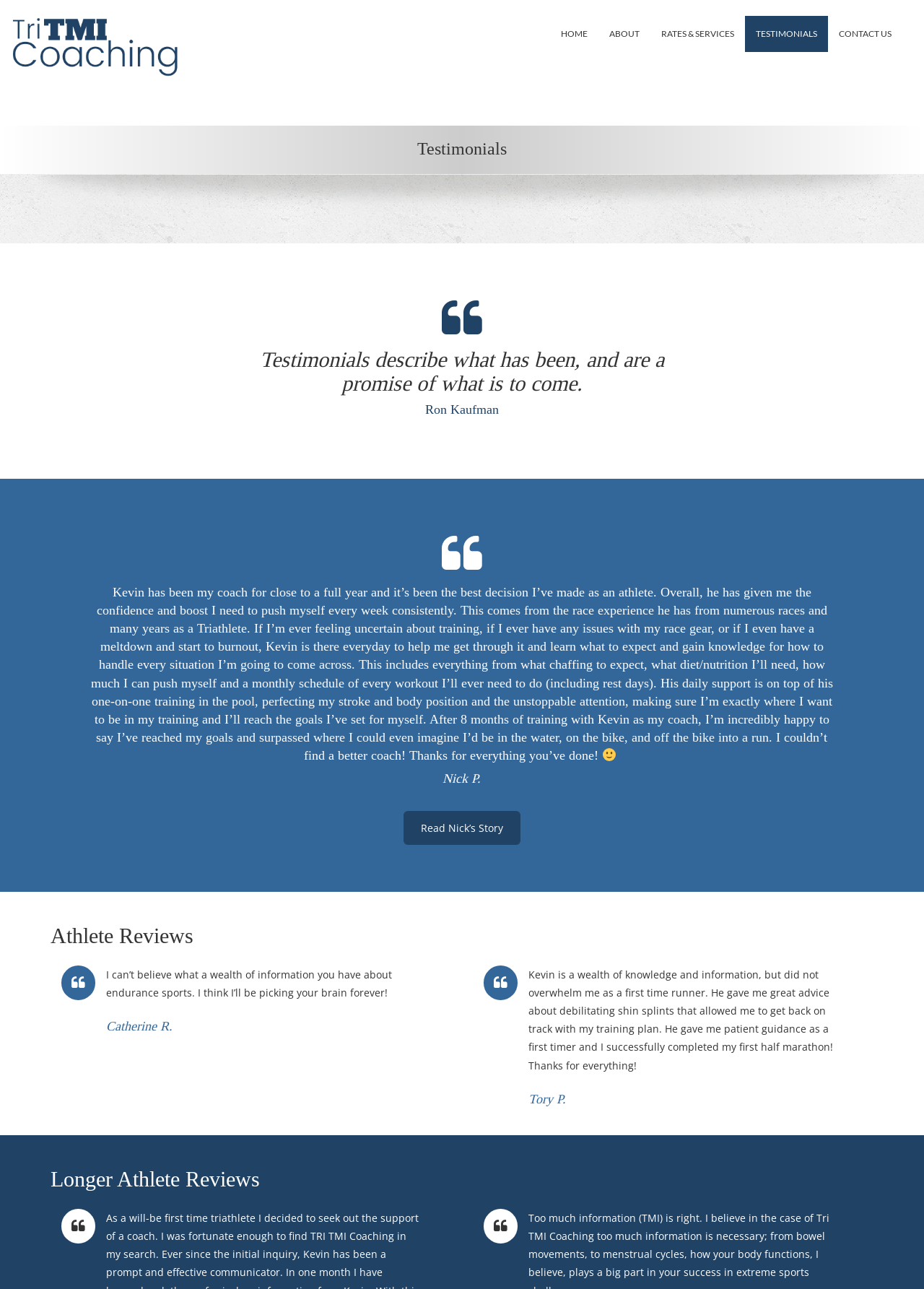How many athlete reviews are on this page?
Give a comprehensive and detailed explanation for the question.

I counted the number of heading elements with text content that appears to be an athlete's name, such as 'Ron Kaufman', 'Nick P.', 'Catherine R.', and 'Tory P.'. There are 4 athlete reviews on this page.